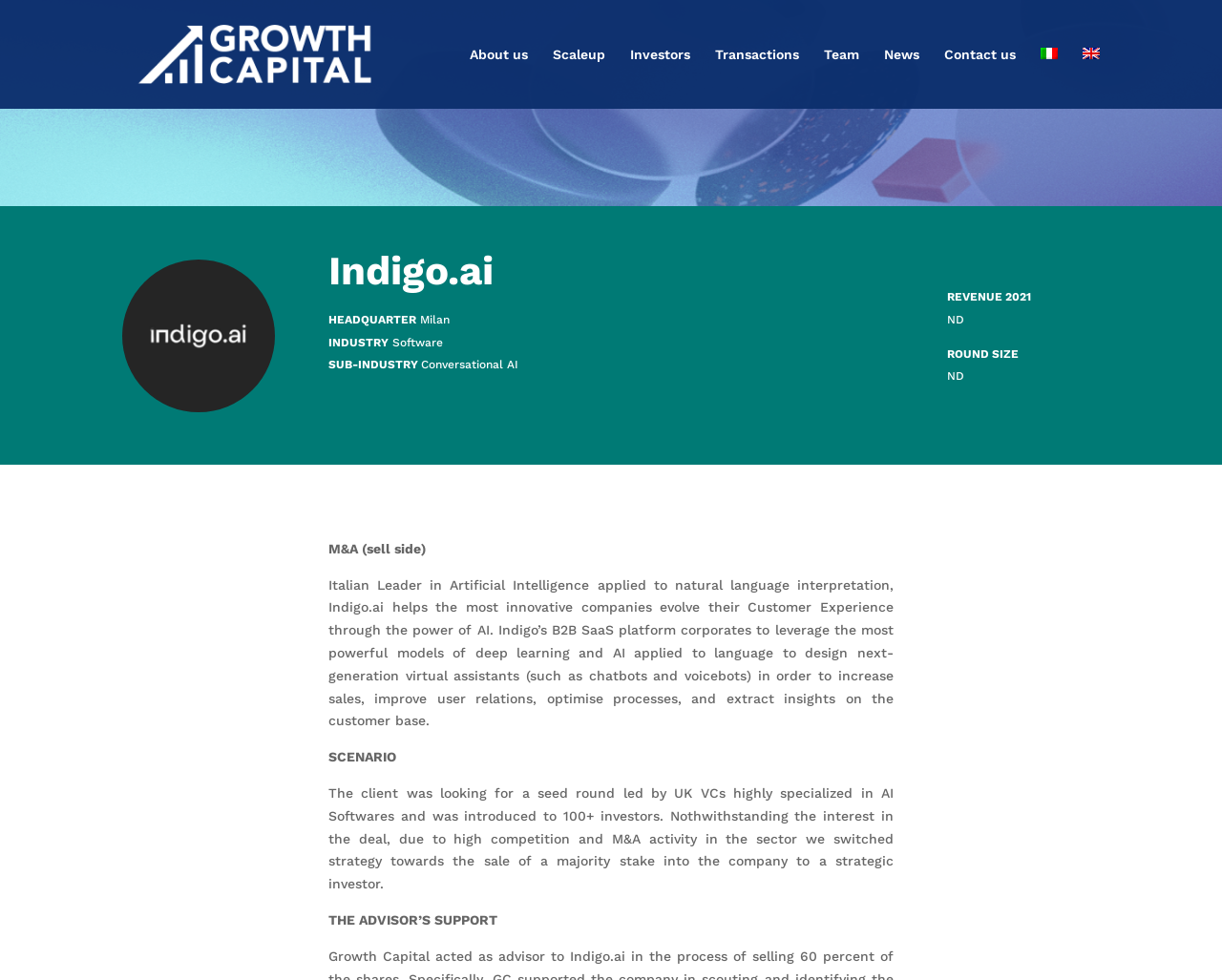Identify the bounding box of the HTML element described as: "Team".

[0.674, 0.049, 0.703, 0.111]